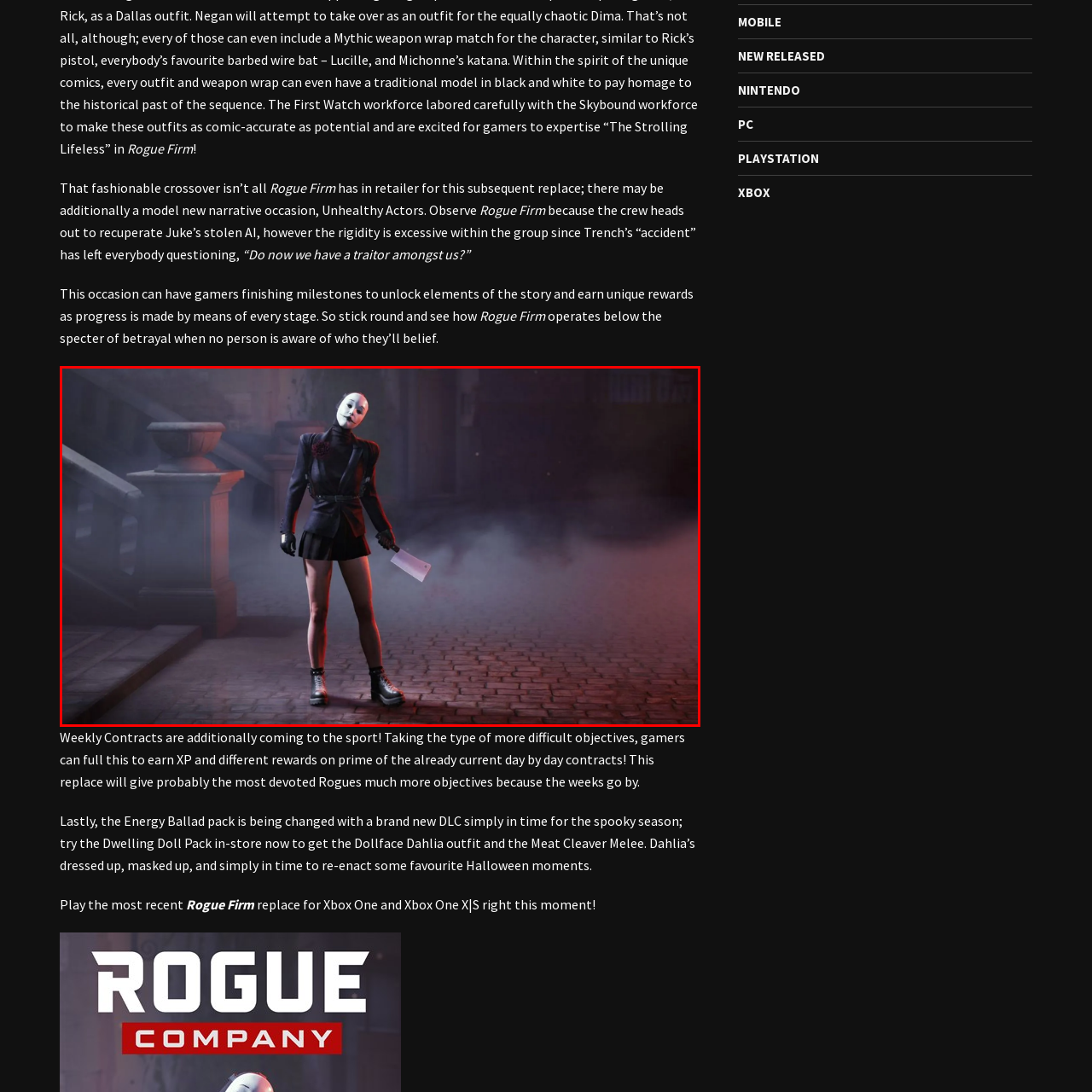What is Dollface Dahlia holding in her right hand?
Inspect the image within the red bounding box and respond with a detailed answer, leveraging all visible details.

In the image, Dollface Dahlia is depicted holding a large cleaver in her right hand, which hints at her formidable nature within the game and suggests that she is a force to be reckoned with.